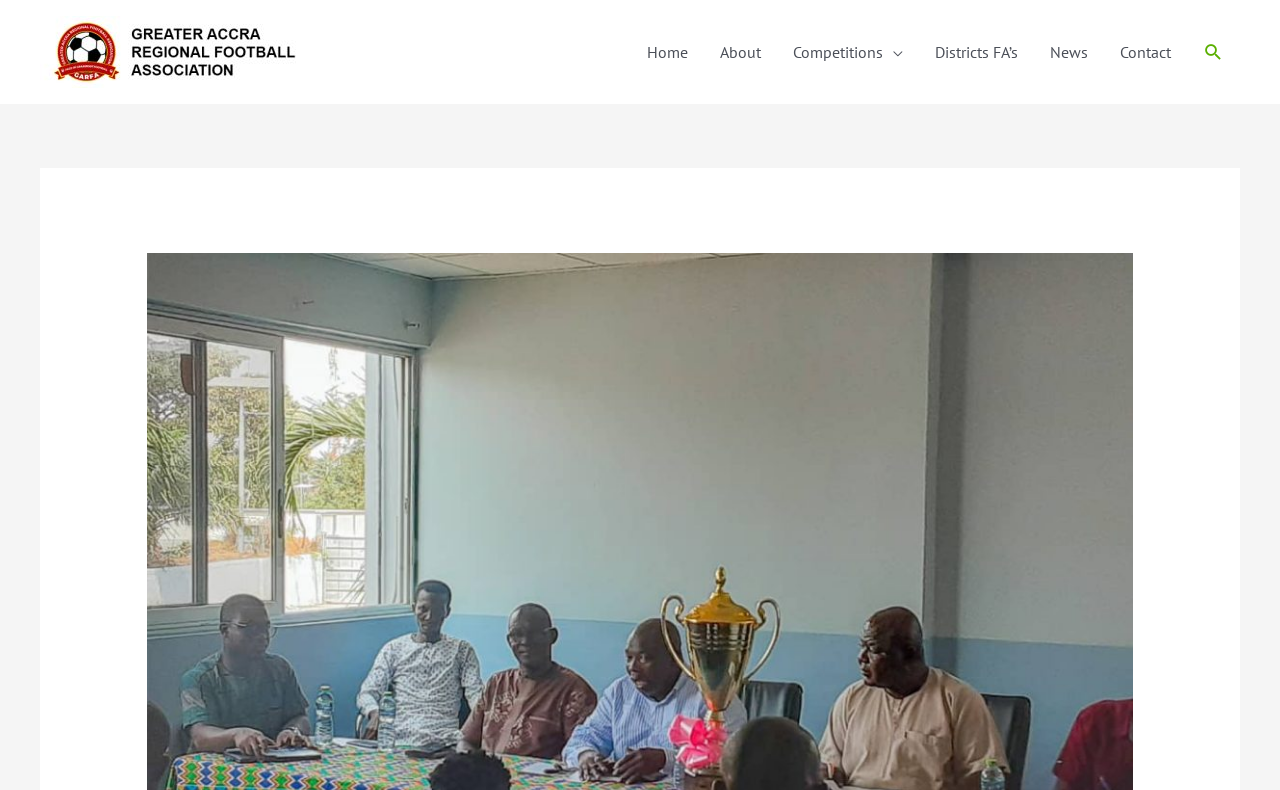Determine the coordinates of the bounding box for the clickable area needed to execute this instruction: "go to home page".

[0.493, 0.025, 0.55, 0.106]